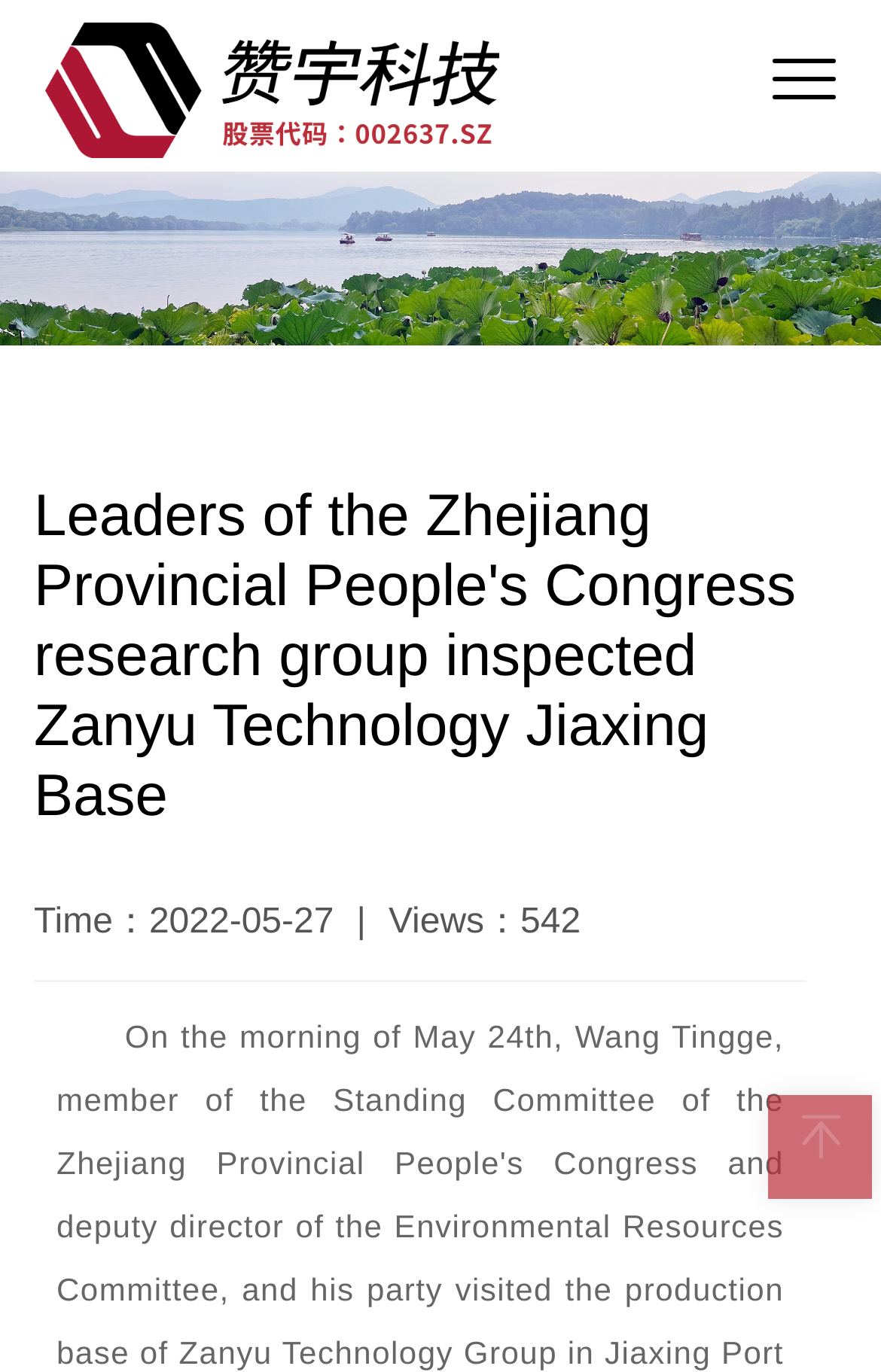Offer an in-depth caption of the entire webpage.

The webpage appears to be a news article or press release about a research group from the Zhejiang Provincial People's Congress visiting Zanyu Technology Jiaxing Base. 

At the top of the page, there is a large image that spans the entire width of the page. Below this image, there is a heading that summarizes the main topic of the article, which is the research group's inspection of Zanyu Technology Jiaxing Base. 

To the left of the heading, there is a smaller image, likely a logo or icon, and a link. The link is positioned above the heading and takes up about half of the page's width. 

Further down the page, there are three lines of text. The first line indicates the time the article was published, which is May 27, 2022. The second line is a separator, denoted by a vertical bar. The third line shows the number of views, which is 542. 

At the bottom right of the page, there is another link accompanied by a small image, likely an icon or a button.